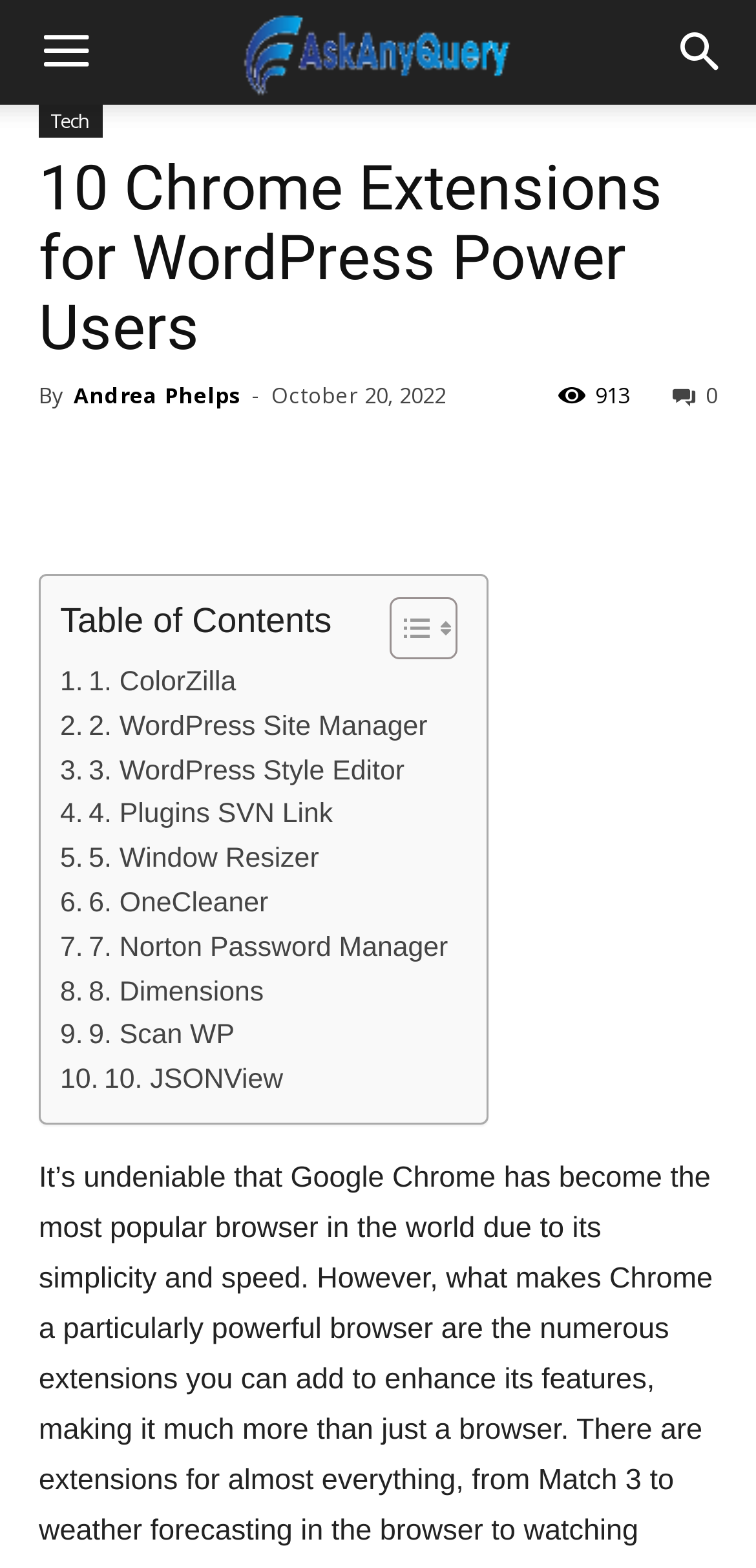Kindly determine the bounding box coordinates of the area that needs to be clicked to fulfill this instruction: "Read the article by Andrea Phelps".

[0.097, 0.242, 0.318, 0.261]